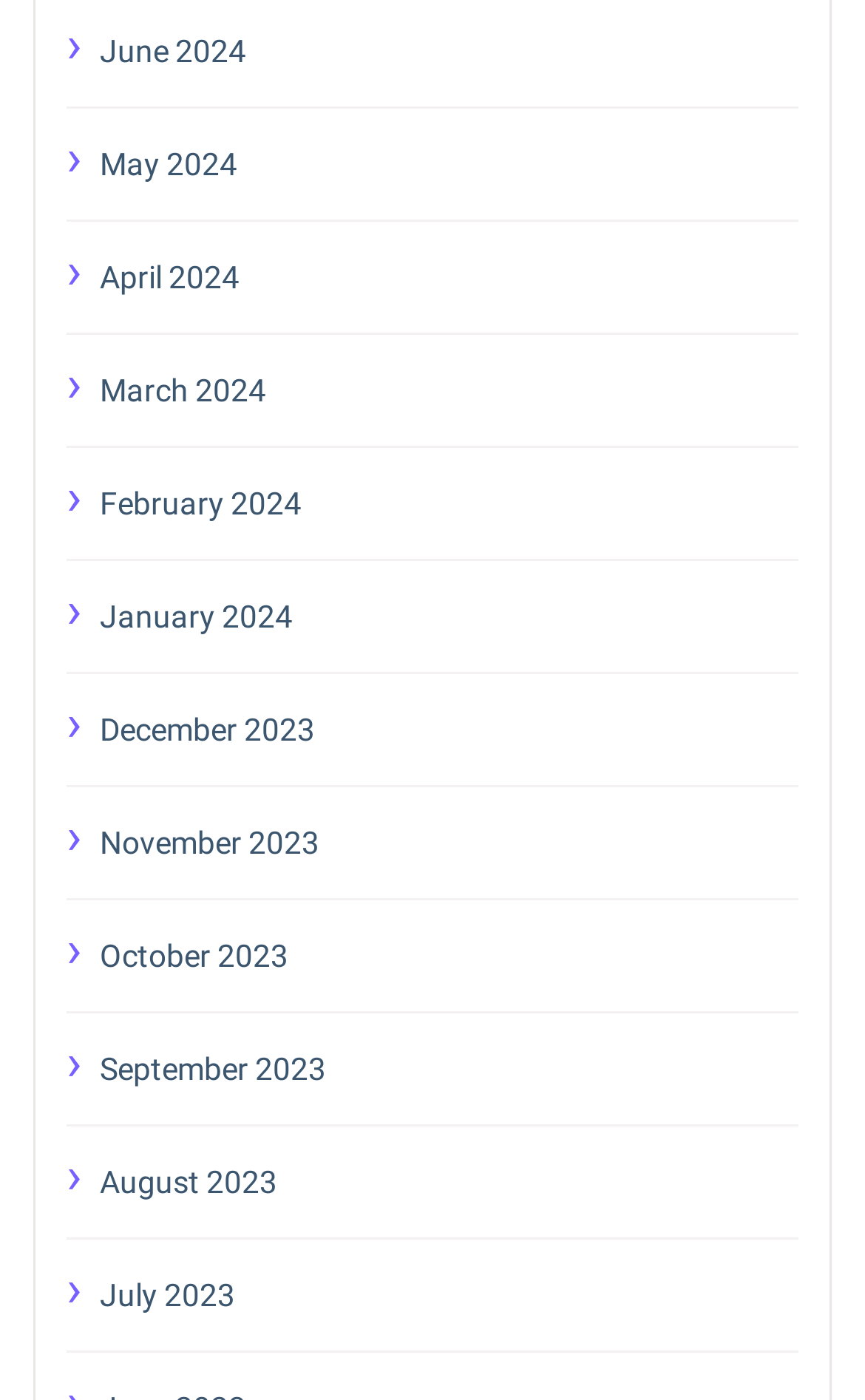How many months are listed on the webpage?
Please interpret the details in the image and answer the question thoroughly.

I can count the number of links on the webpage, and there are 12 links, each representing a month from June 2024 to July 2023.